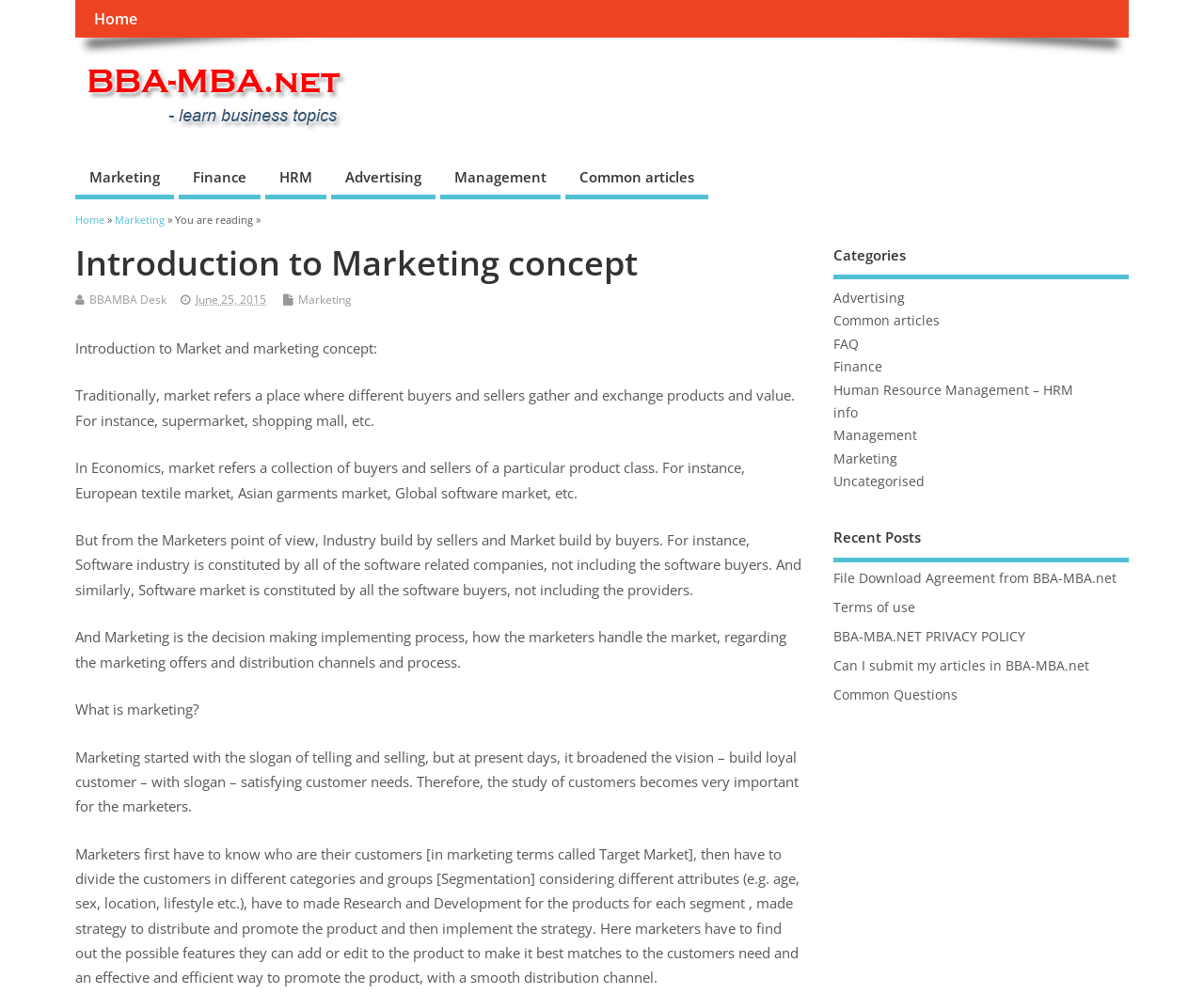Locate the bounding box coordinates of the element that should be clicked to fulfill the instruction: "Click on the 'Marketing' link".

[0.062, 0.161, 0.145, 0.201]